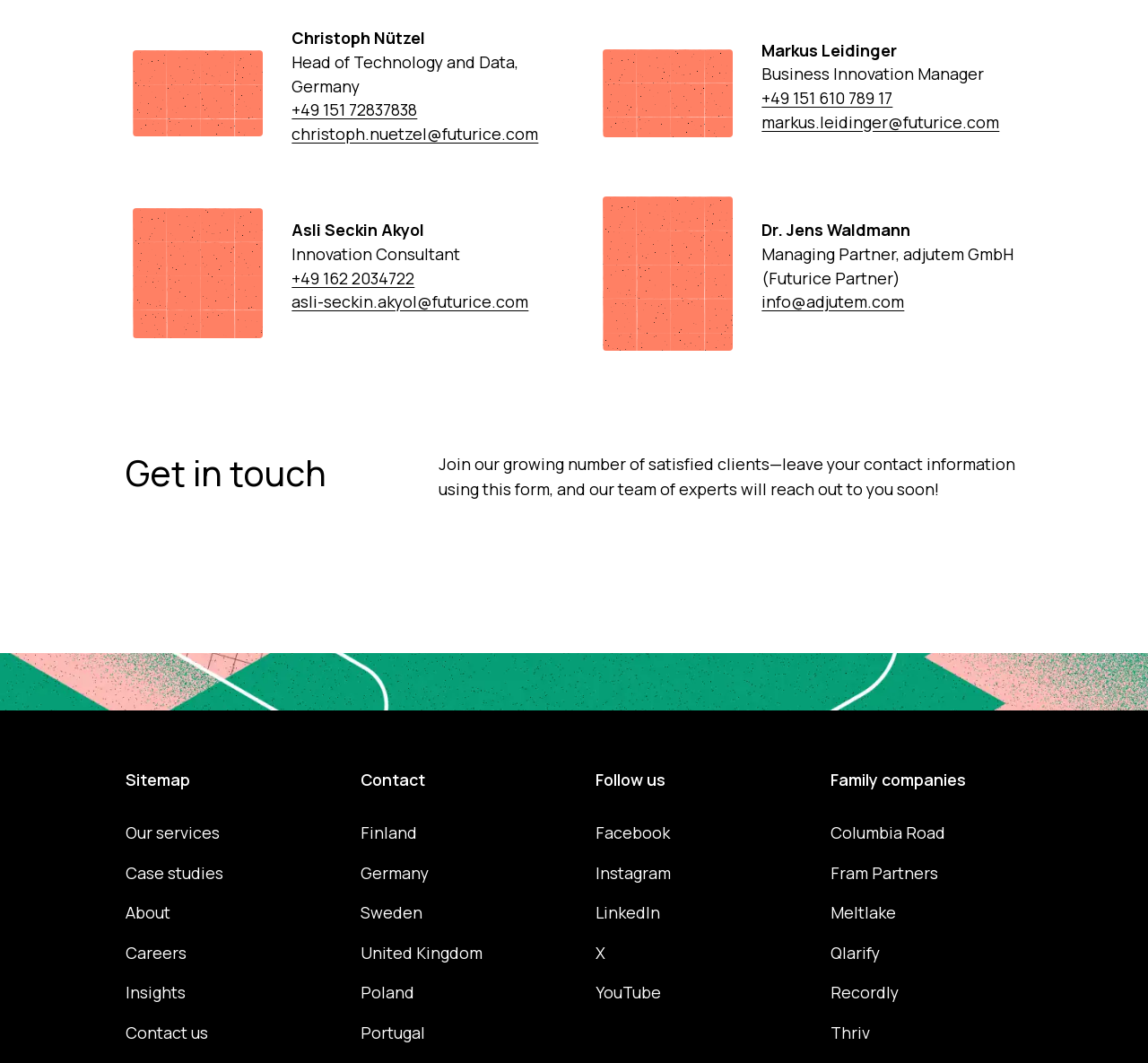How many social media platforms are listed at the bottom of the page?
Answer the question in a detailed and comprehensive manner.

I counted the number of links at the bottom of the page that represent social media platforms, which are Facebook, Instagram, LinkedIn, X, and YouTube.